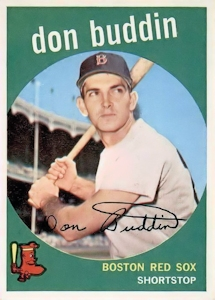Compose a detailed narrative for the image.

This image features a vintage baseball card of Don Buddin, who played as a shortstop for the Boston Red Sox. The card prominently displays Buddin in a classic pose, holding a bat and looking towards the camera, showcasing his athleticism and confidence. The background reflects a baseball stadium, adding to the nostalgic feel of the card. His name, "don buddin," is printed at the top, and below, the card notes "BOSTON RED SOX" and "SHORTSTOP," highlighting his team affiliation and position. This card not only represents Buddin's career in Major League Baseball but also commemorates a memorable moment in his history—his critical performance during a game on July 11, 1959, when he hit a dramatic walk-off grand slam, leading the Red Sox to a victory over the Yankees.